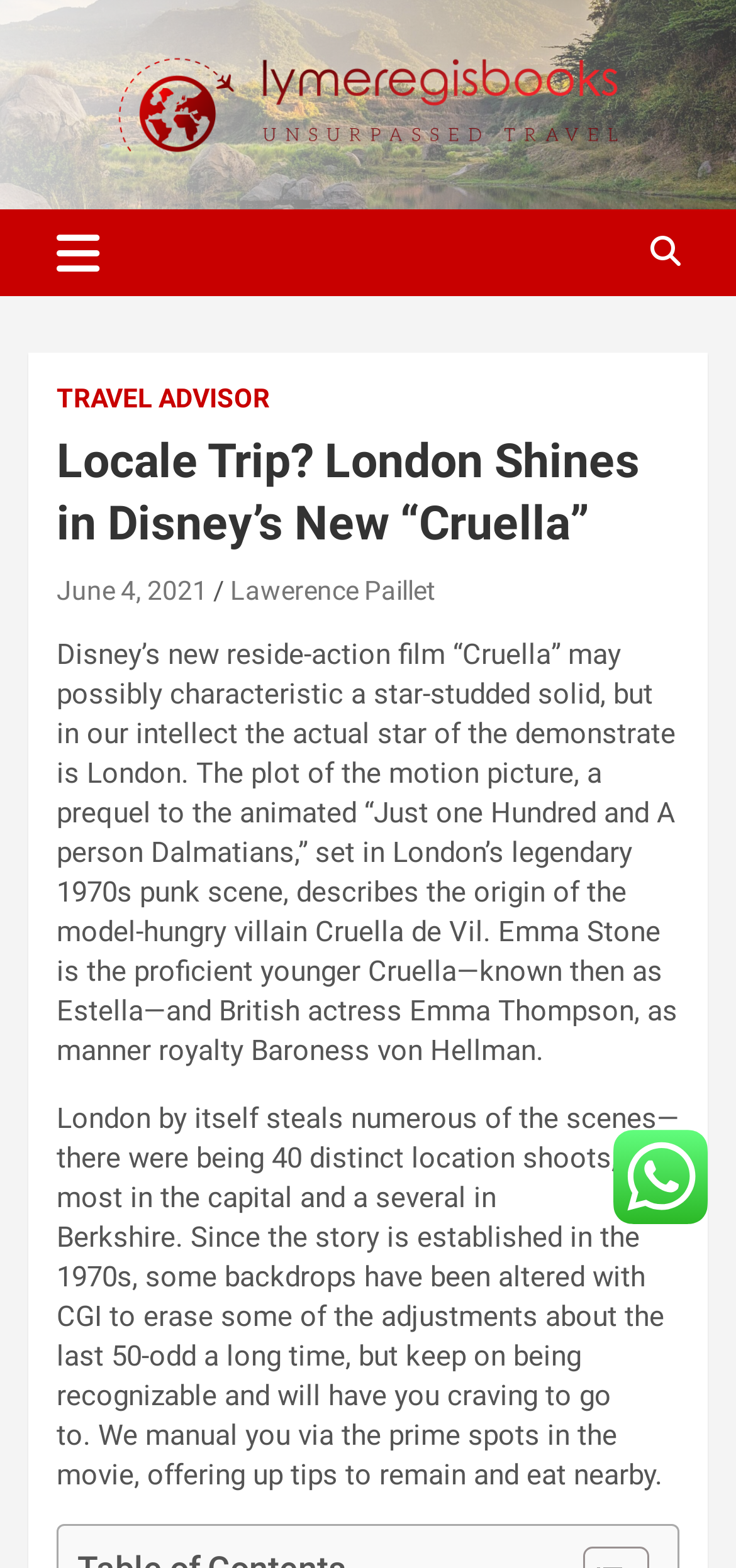What is the name of the Disney movie featured in the article? Based on the screenshot, please respond with a single word or phrase.

Cruella